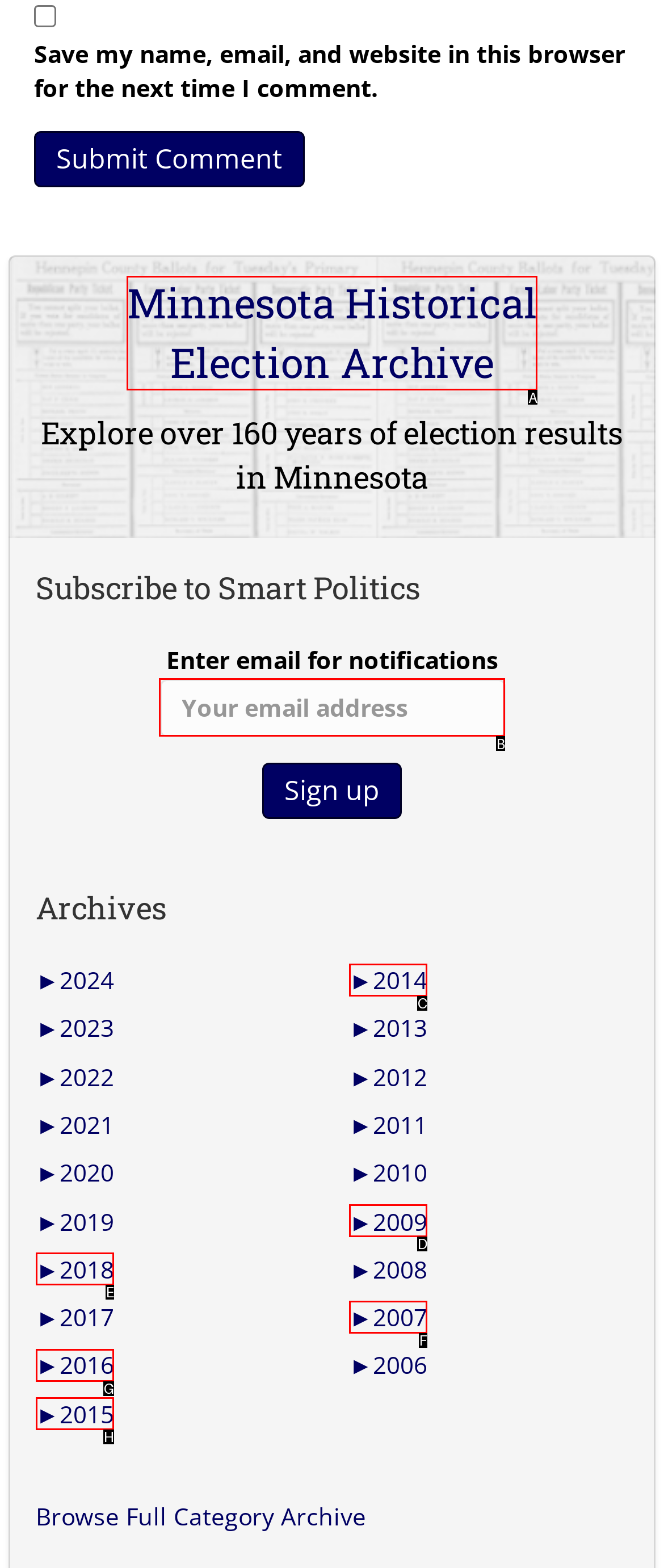From the options shown in the screenshot, tell me which lettered element I need to click to complete the task: Explore the Minnesota Historical Election Archive.

A